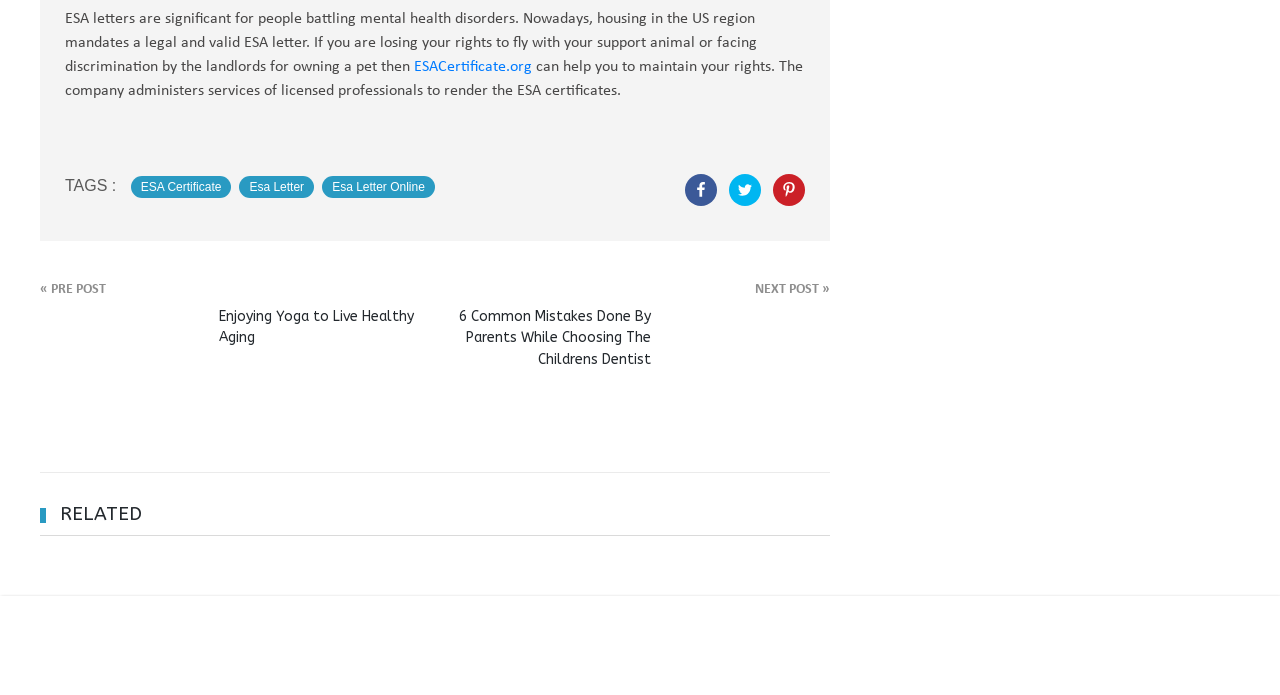Answer the question using only a single word or phrase: 
What is the title of the first related article?

Enjoying Yoga to Live Healthy Aging